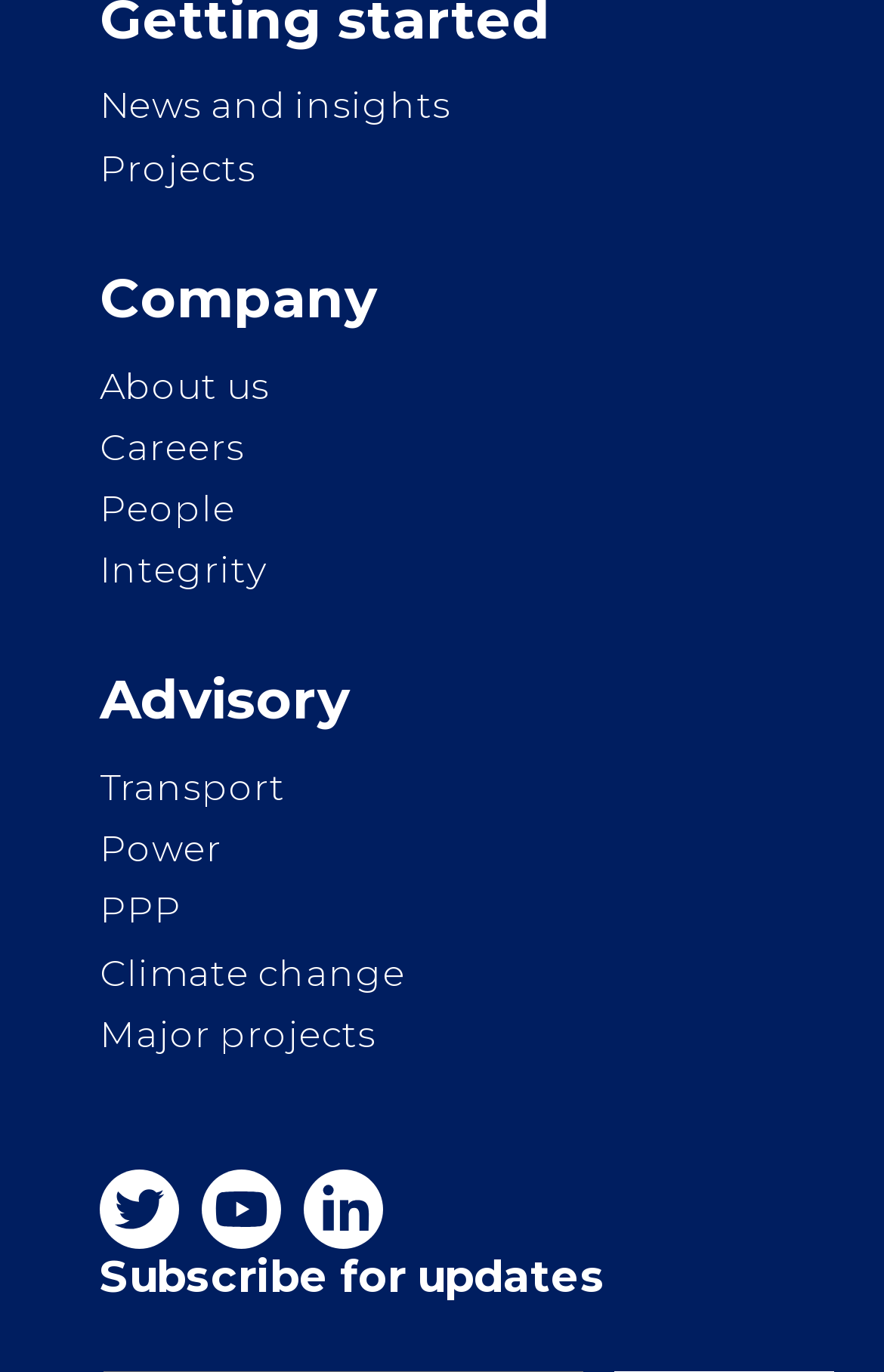Specify the bounding box coordinates of the element's area that should be clicked to execute the given instruction: "Follow on Twitter". The coordinates should be four float numbers between 0 and 1, i.e., [left, top, right, bottom].

[0.113, 0.852, 0.203, 0.91]